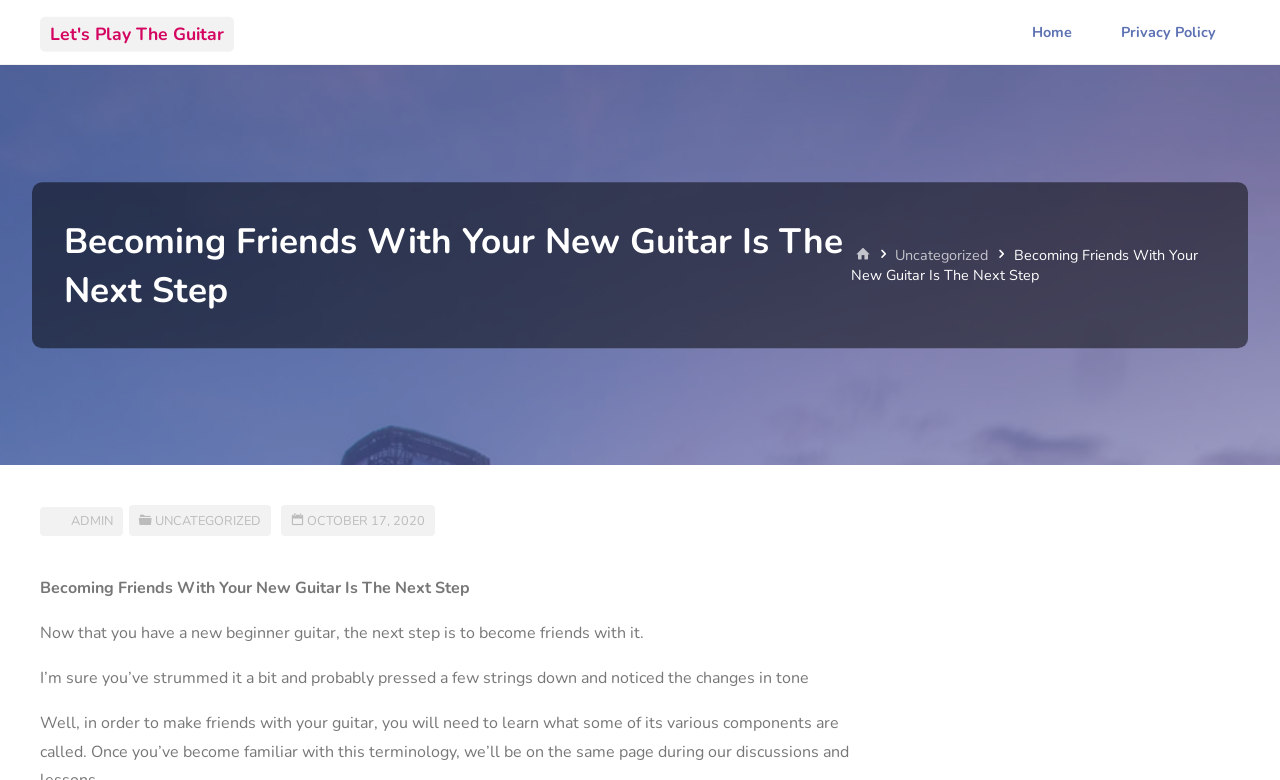How many categories are listed?
Please answer the question with as much detail and depth as you can.

I looked at the categories section and found only one category listed, which is 'UNCATEGORIZED', so there is only 1 category.